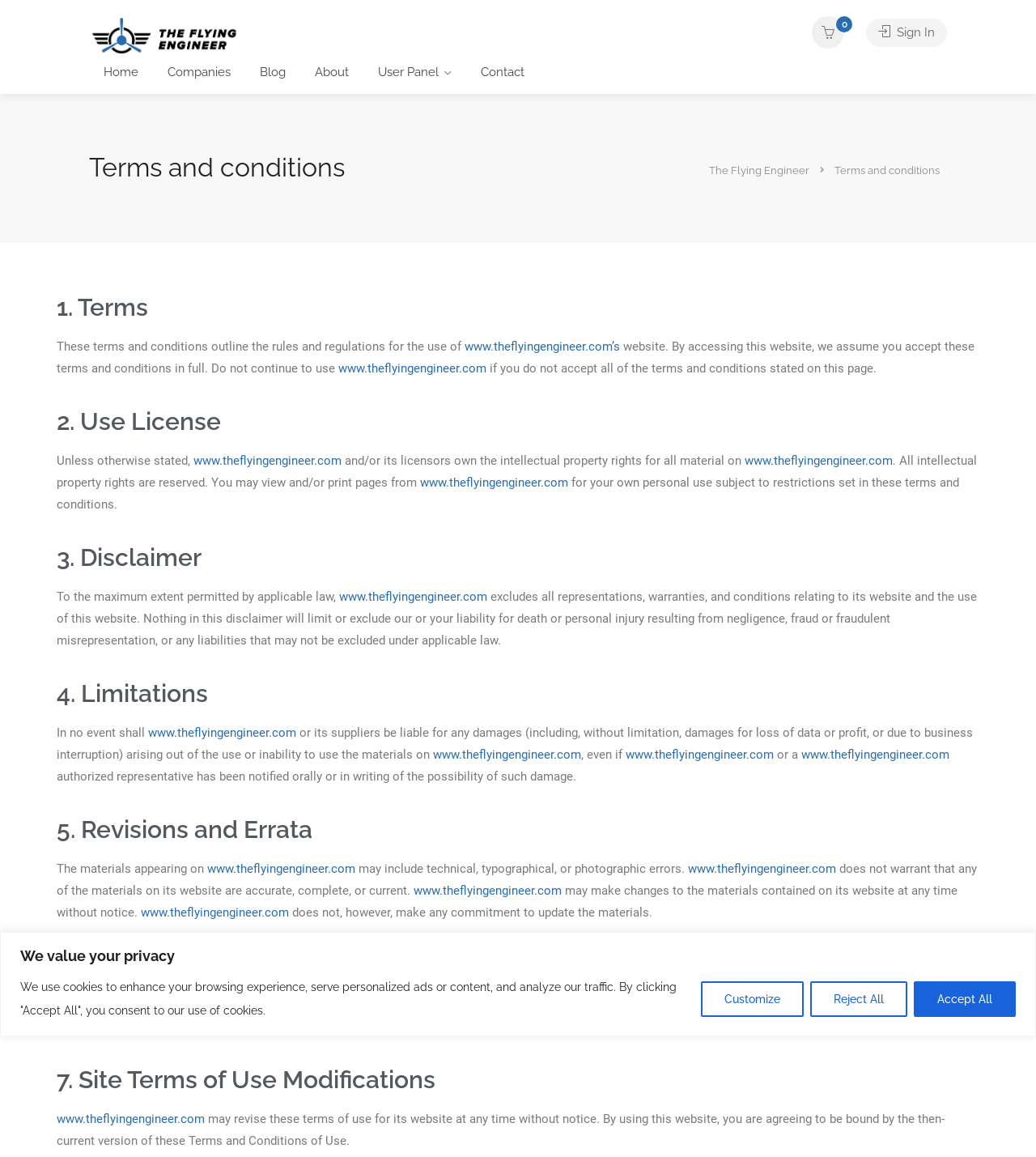Identify the bounding box for the given UI element using the description provided. Coordinates should be in the format (top-left x, top-left y, bottom-right x, bottom-right y) and must be between 0 and 1. Here is the description: title="The Flying Engineer"

[0.086, 0.023, 0.231, 0.036]